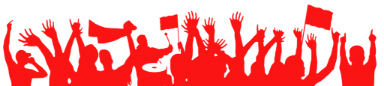What is one of the initiatives championed by the Middlesbrough Supporters Forum?
Provide a short answer using one word or a brief phrase based on the image.

Safe-standing campaigns